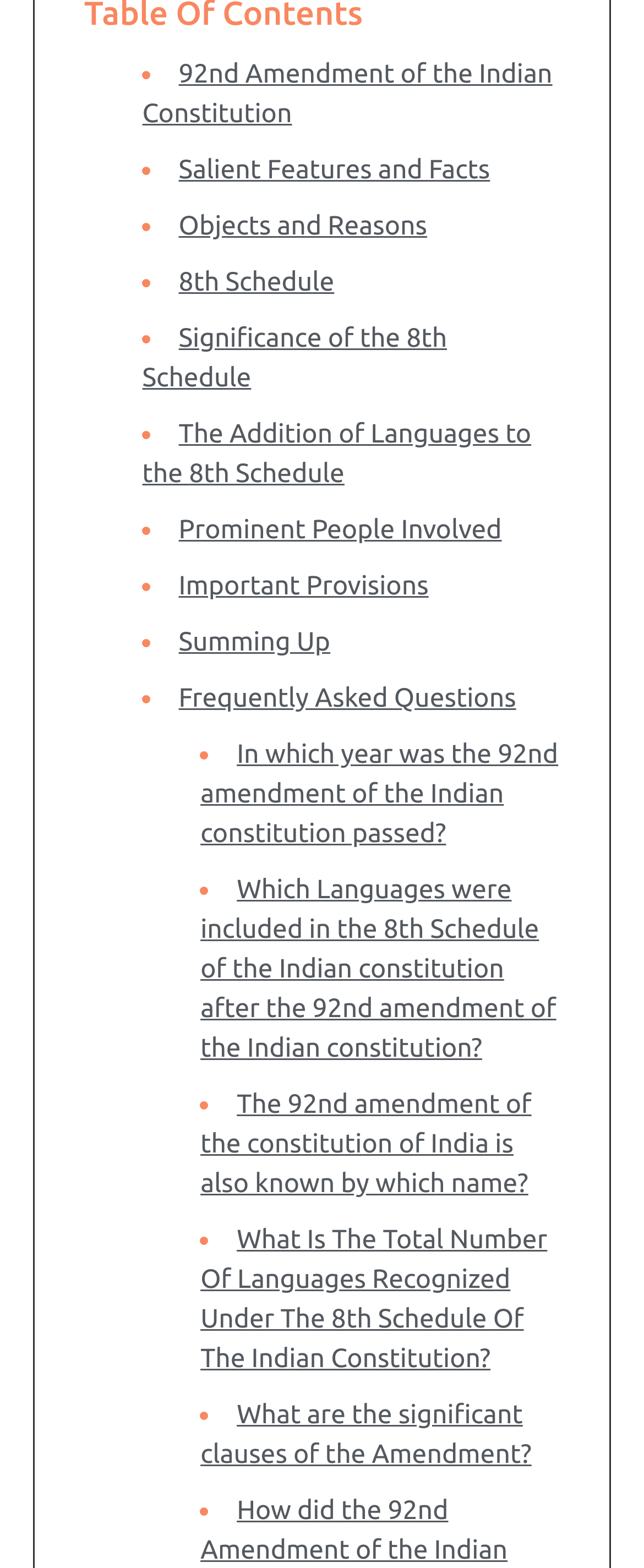Reply to the question with a single word or phrase:
How many FAQs are there on the webpage?

5